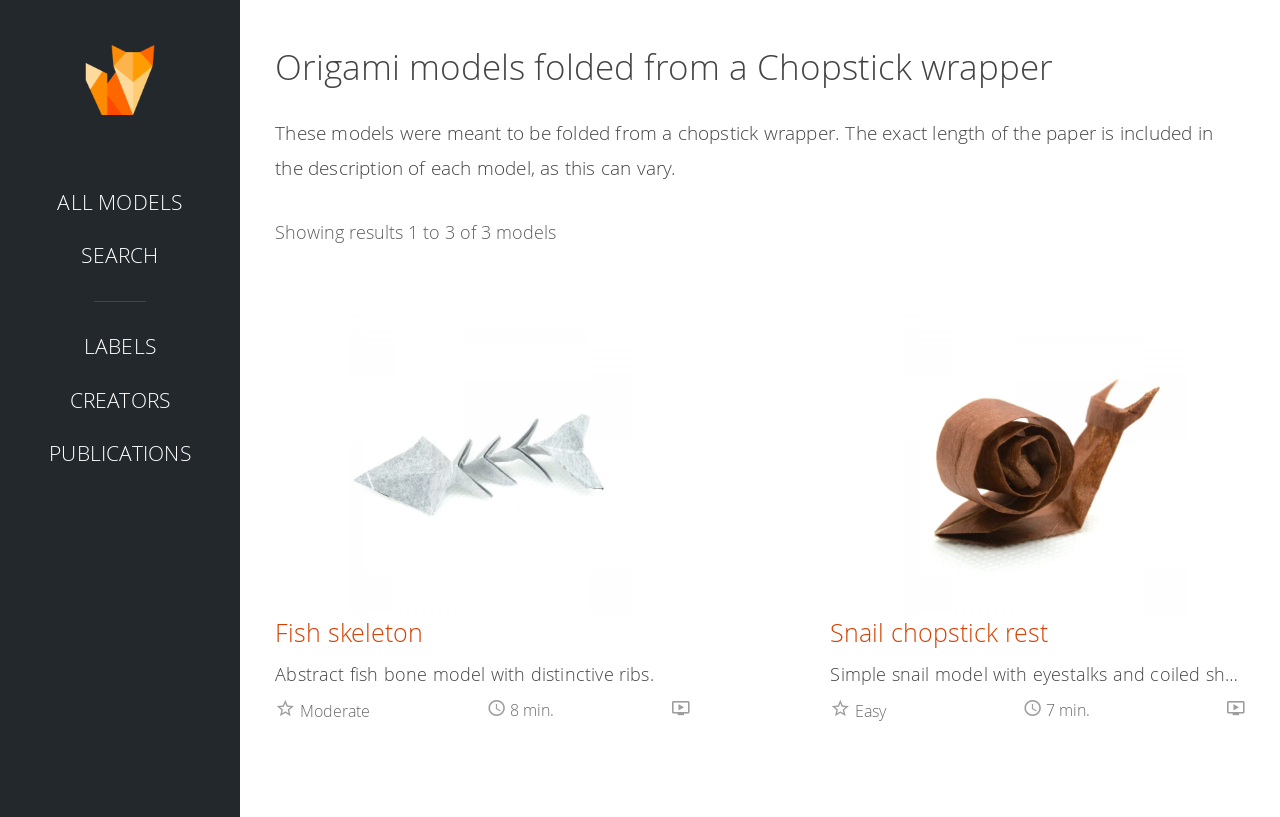Provide an in-depth description of the elements and layout of the webpage.

The webpage is about origami models folded from a chopstick wrapper. At the top, there is a logo of "Origami Database" with a link to the database. Below the logo, there are several links to navigate the website, including "ALL MODELS", "SEARCH", "LABELS", "CREATORS", and "PUBLICATIONS".

The main content of the webpage is divided into two sections, each containing an origami model. The first section is about an abstract fish bone model with three pairs of ribs. It includes a link to the model, an image of the model, a heading "Fish skeleton", a paragraph describing the model, and some details about the model's difficulty and estimated fold time. There is also an indication that a video tutorial is available online.

The second section is about an abstract brown snail with a curled shell, viewed from behind. It includes a link to the model, an image of the model, a heading "Snail chopstick rest", a paragraph describing the model, and some details about the model's difficulty and estimated fold time. Again, there is an indication that a video tutorial is available online.

Above the two sections, there is a heading "Origami models folded from a Chopstick wrapper" and a paragraph explaining that the exact length of the paper is included in the description of each model, as this can vary. There is also a message indicating that the webpage is showing results 1 to 3 of 3 models.